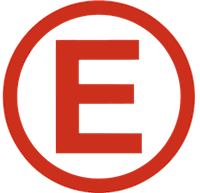Answer the question in one word or a short phrase:
What is the focus of the page?

Racing fire extinguishers and gas cylinders